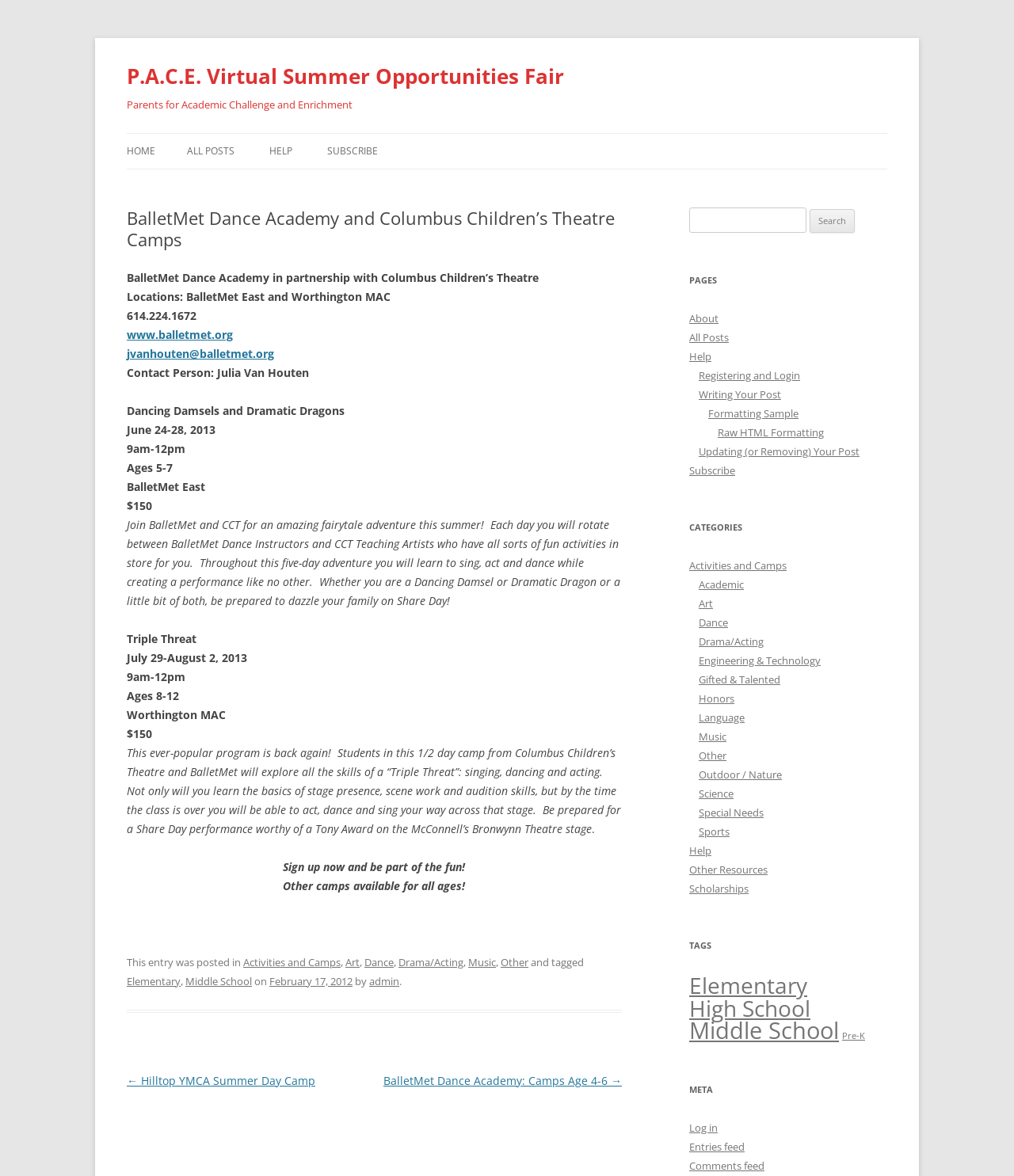Please extract the webpage's main title and generate its text content.

P.A.C.E. Virtual Summer Opportunities Fair